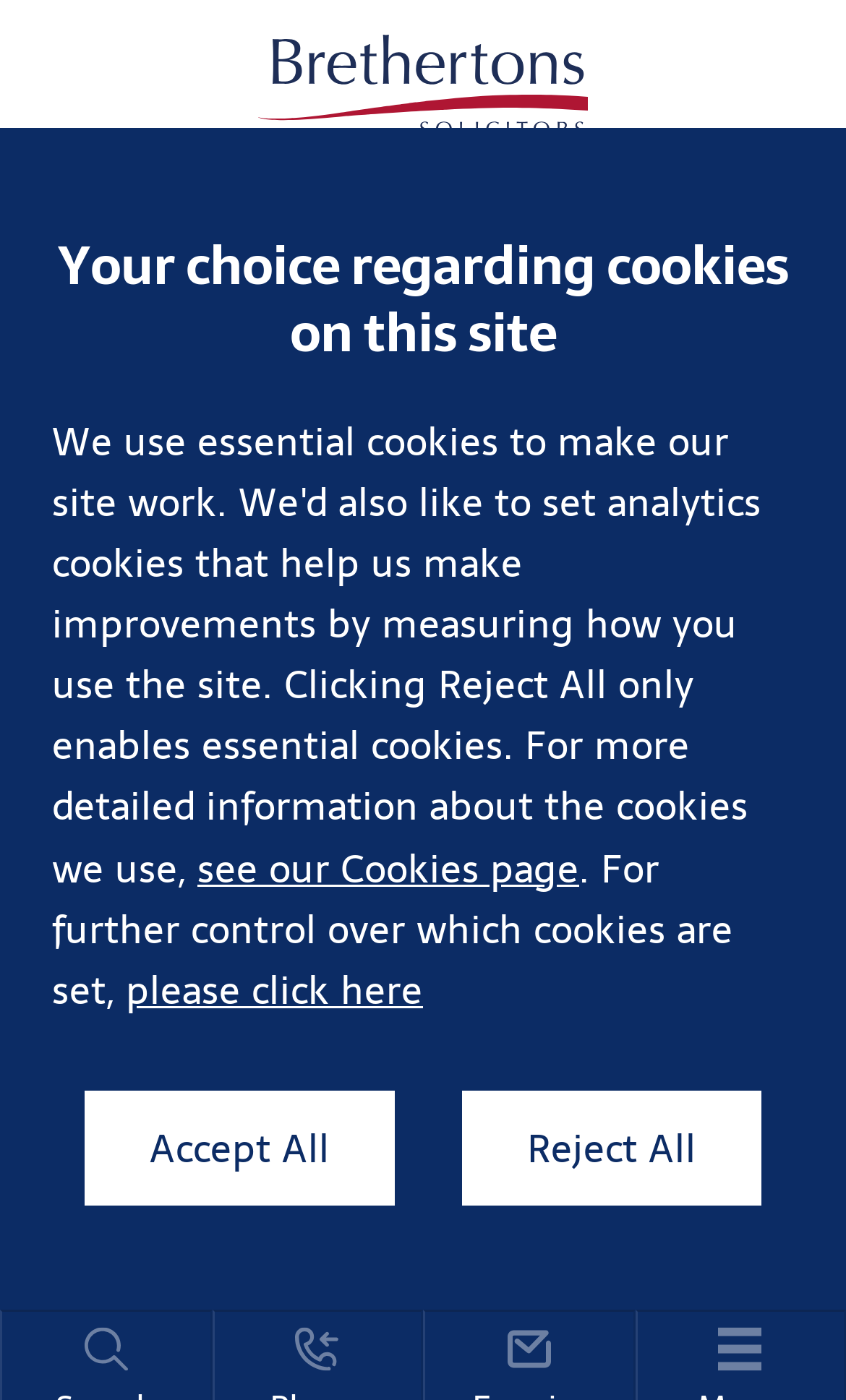Determine the bounding box coordinates for the area you should click to complete the following instruction: "Go to the HOME page".

[0.062, 0.634, 0.172, 0.666]